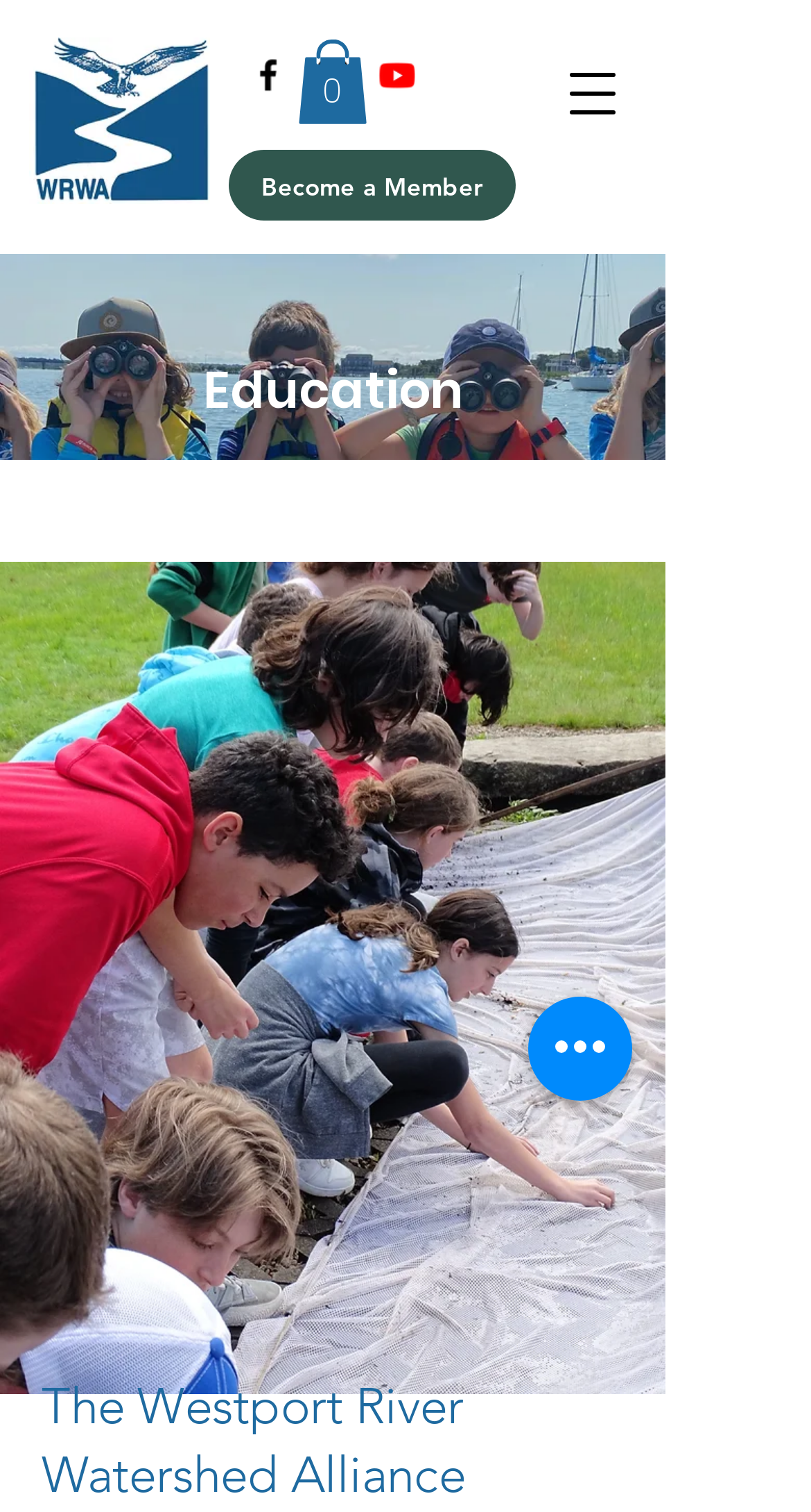Based on the provided description, "aria-label="alt.text.label.Facebook"", find the bounding box of the corresponding UI element in the screenshot.

[0.305, 0.036, 0.356, 0.063]